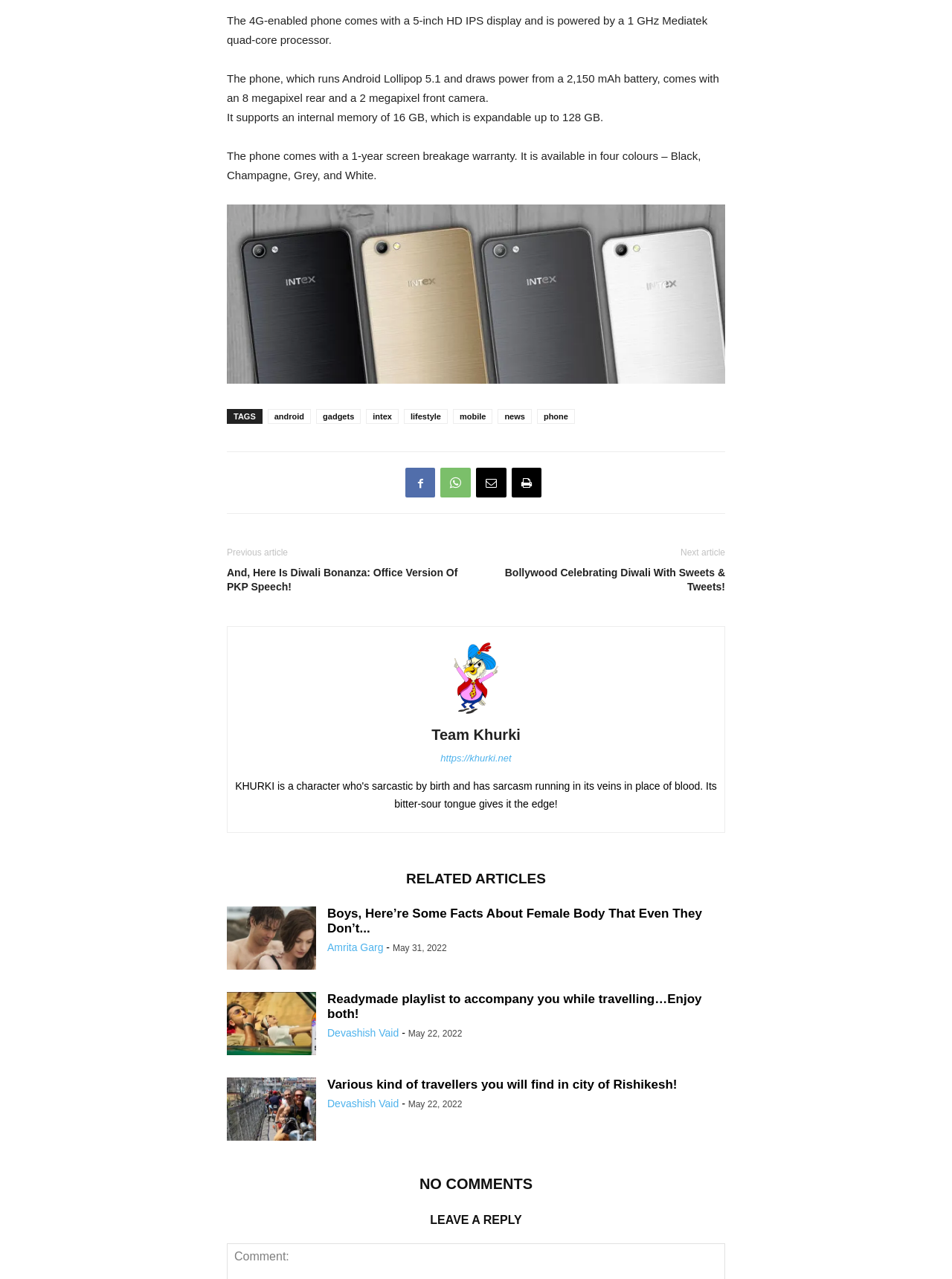Using the provided element description, identify the bounding box coordinates as (top-left x, top-left y, bottom-right x, bottom-right y). Ensure all values are between 0 and 1. Description: Amrita Garg

[0.344, 0.736, 0.403, 0.745]